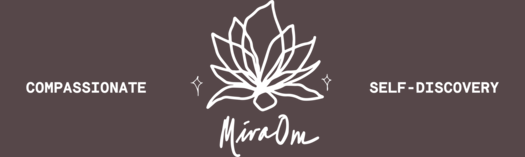Answer succinctly with a single word or phrase:
What is the color of the background?

Rich brown